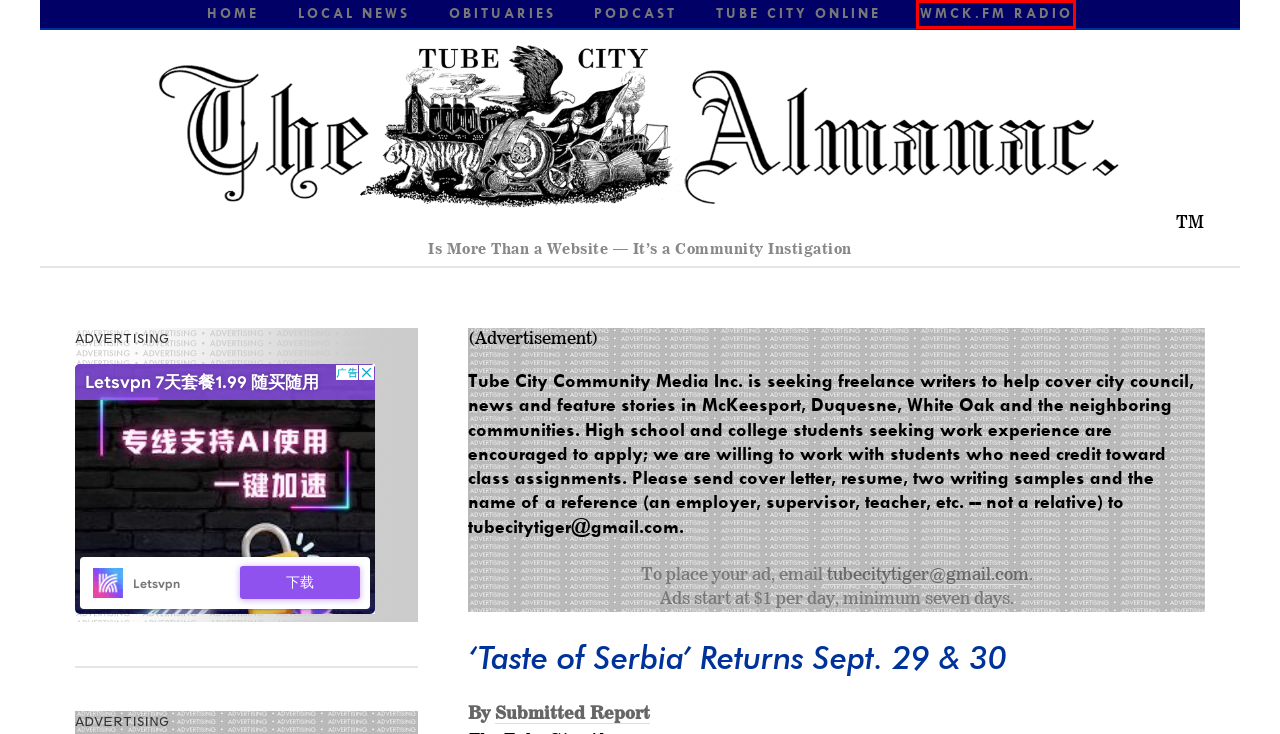You are given a screenshot of a webpage within which there is a red rectangle bounding box. Please choose the best webpage description that matches the new webpage after clicking the selected element in the bounding box. Here are the options:
A. McKeesport and Mon-Yough Obituaries | A service of Tube City Community Media Inc.
B. LION Publishers: Local Independent Online News
C. Tube City Online's "Two Rivers, 30 Minutes" - McKeesport, PA
D. HTML5 UP! Responsive HTML5 and CSS3 Site Templates
E. Tube City Online @ tubecityonline.com
F. McKeesport (Pittsburgh PA) | St. Sava Serbian Orthodox Church
G. Schedule - Tube City Online Radio - McKeesport, PA
H. Mon Valley & McKeesport News, Tourism and History | Tube City Online | tubecityonline.com

G